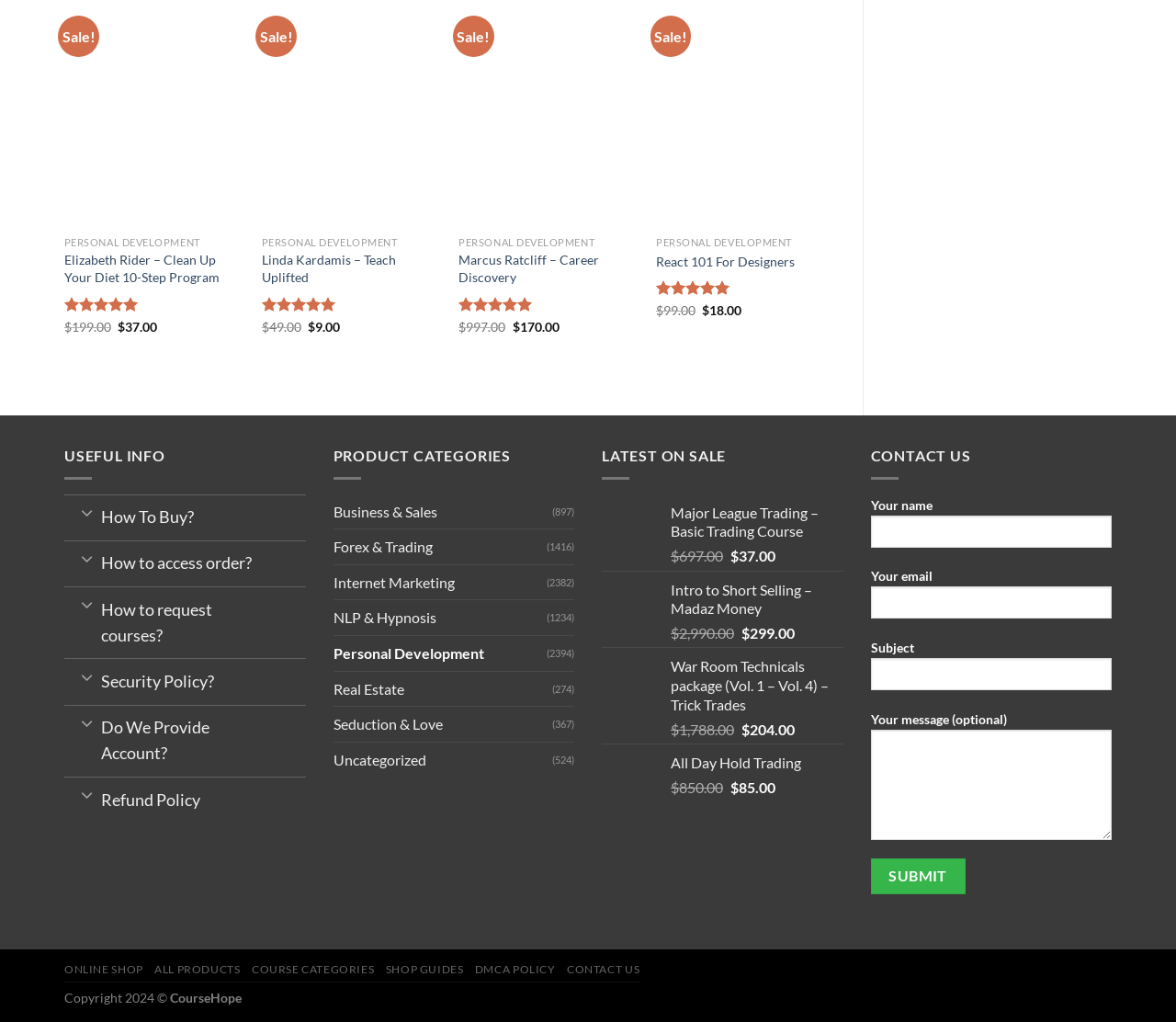Please provide a comprehensive response to the question below by analyzing the image: 
What is the name of the author of the 'Elizabeth Rider – Clean Up Your Diet 10-Step Program' product?

I found the name of the author of the 'Elizabeth Rider – Clean Up Your Diet 10-Step Program' product by looking at the link 'Elizabeth Rider – Clean Up Your Diet 10-Step Program', which contains the author's name.